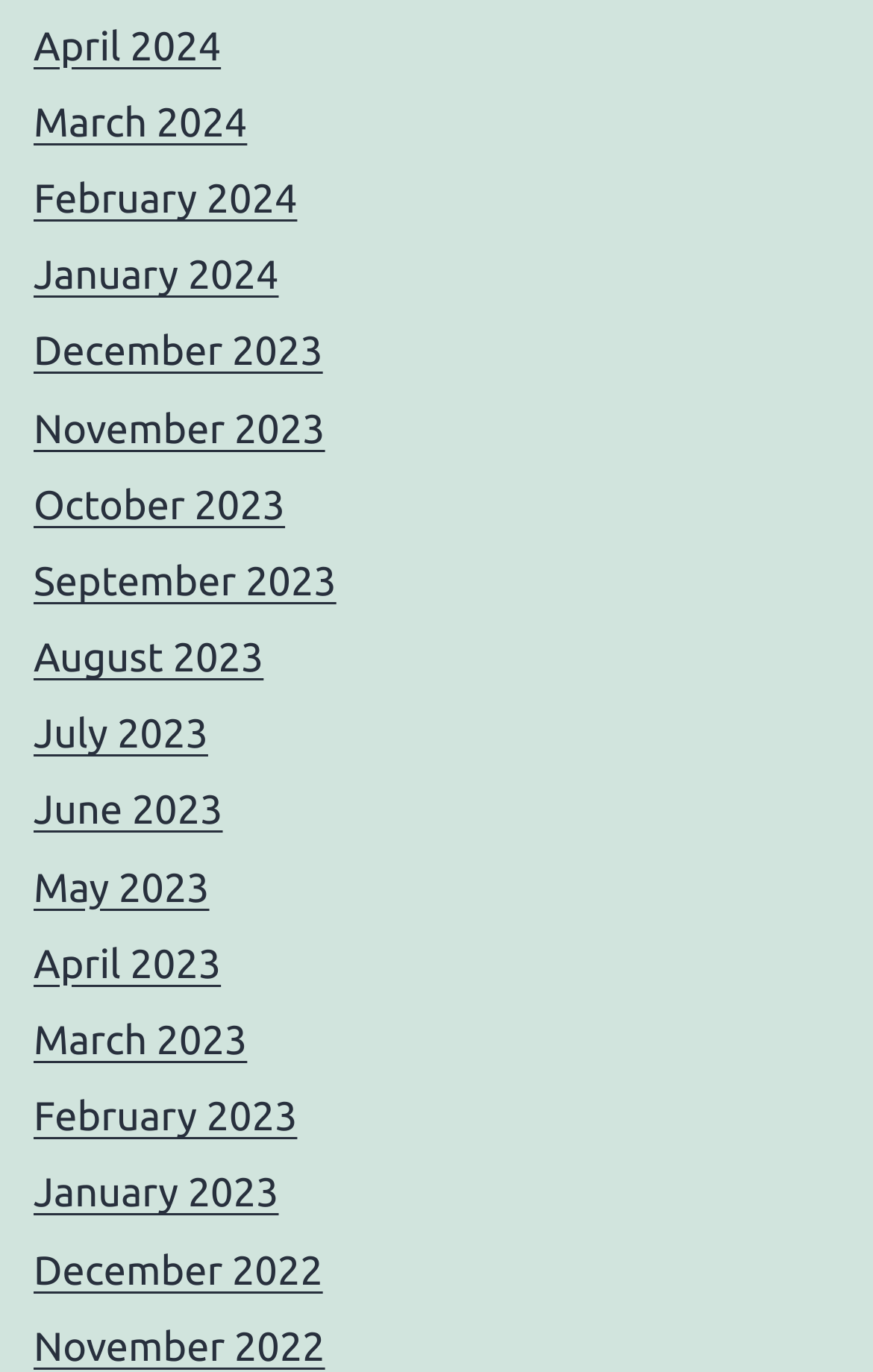Are the months listed in chronological order?
Based on the image, answer the question with a single word or brief phrase.

Yes